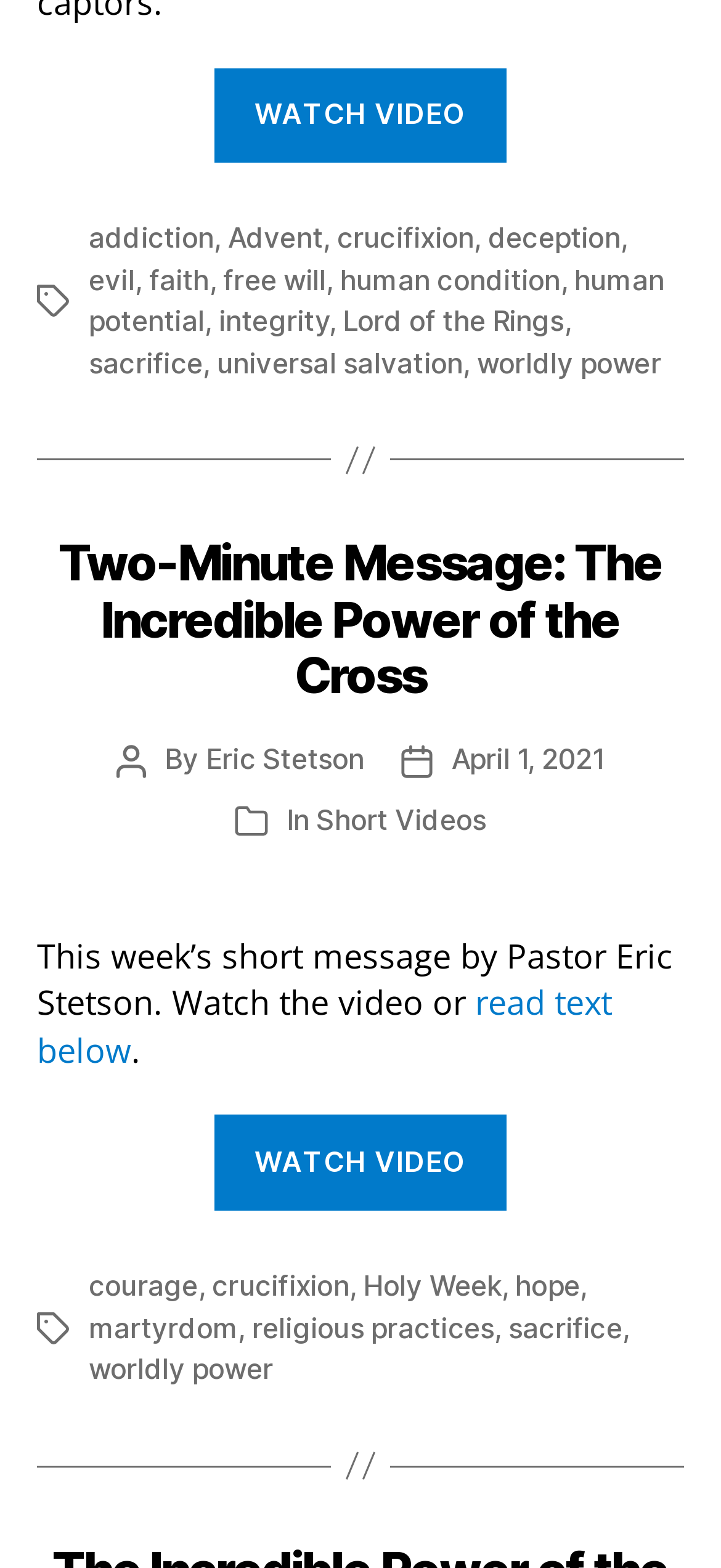Please find the bounding box for the UI element described by: "April 1, 2021".

[0.626, 0.473, 0.838, 0.495]